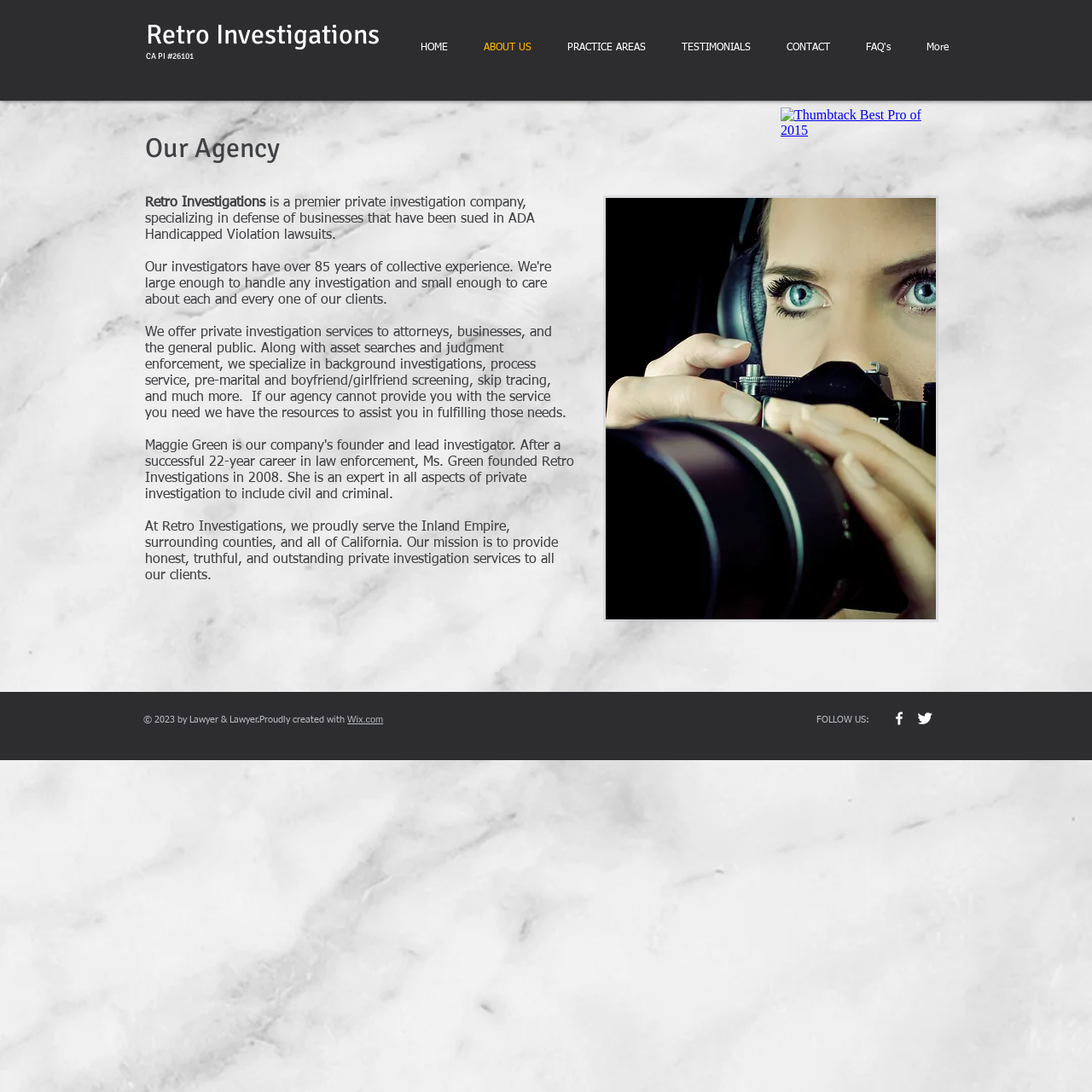Kindly determine the bounding box coordinates for the clickable area to achieve the given instruction: "Click on ABOUT US".

[0.427, 0.015, 0.503, 0.073]